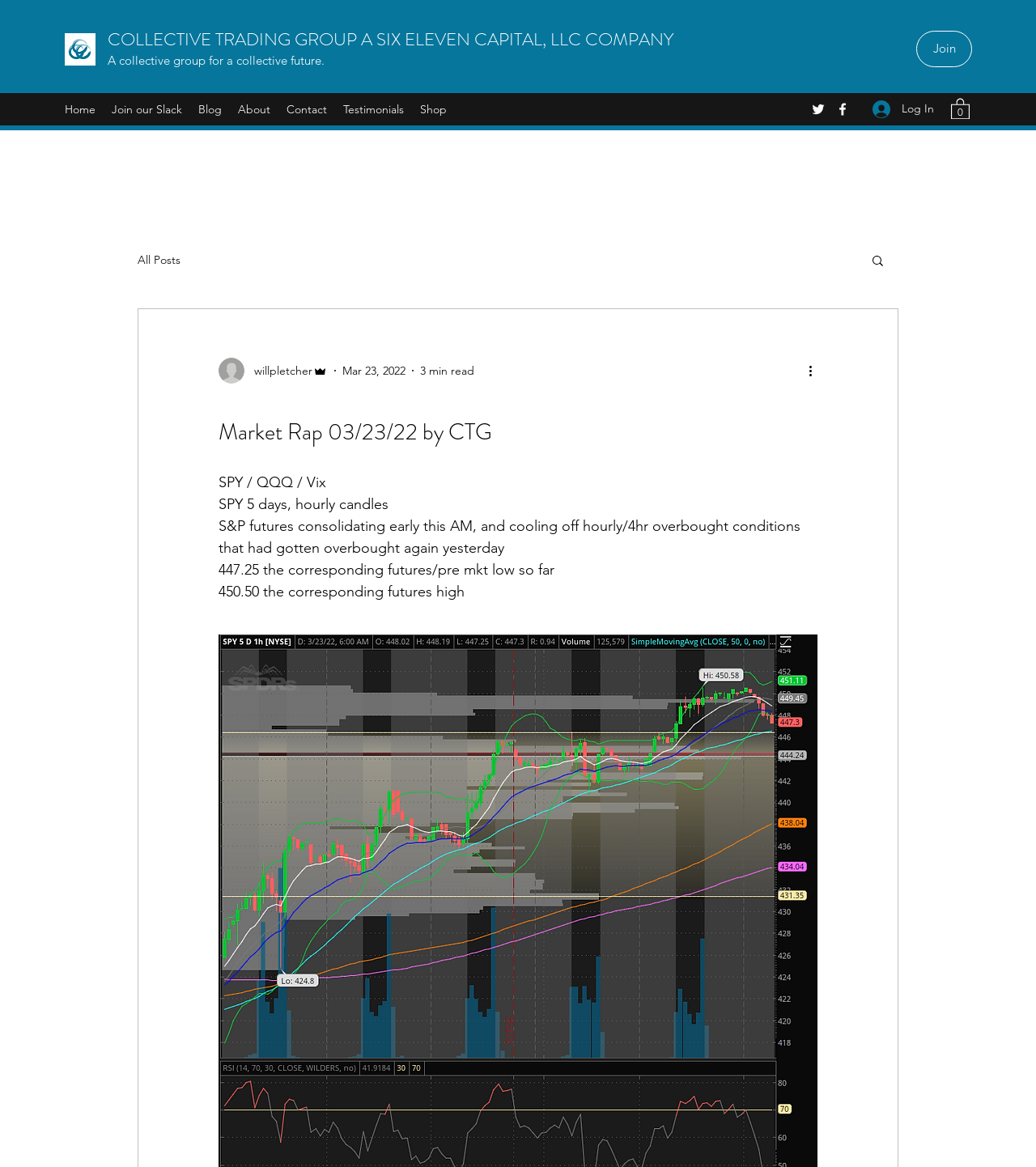Please locate the bounding box coordinates of the element's region that needs to be clicked to follow the instruction: "Join the collective group". The bounding box coordinates should be provided as four float numbers between 0 and 1, i.e., [left, top, right, bottom].

[0.884, 0.026, 0.938, 0.058]